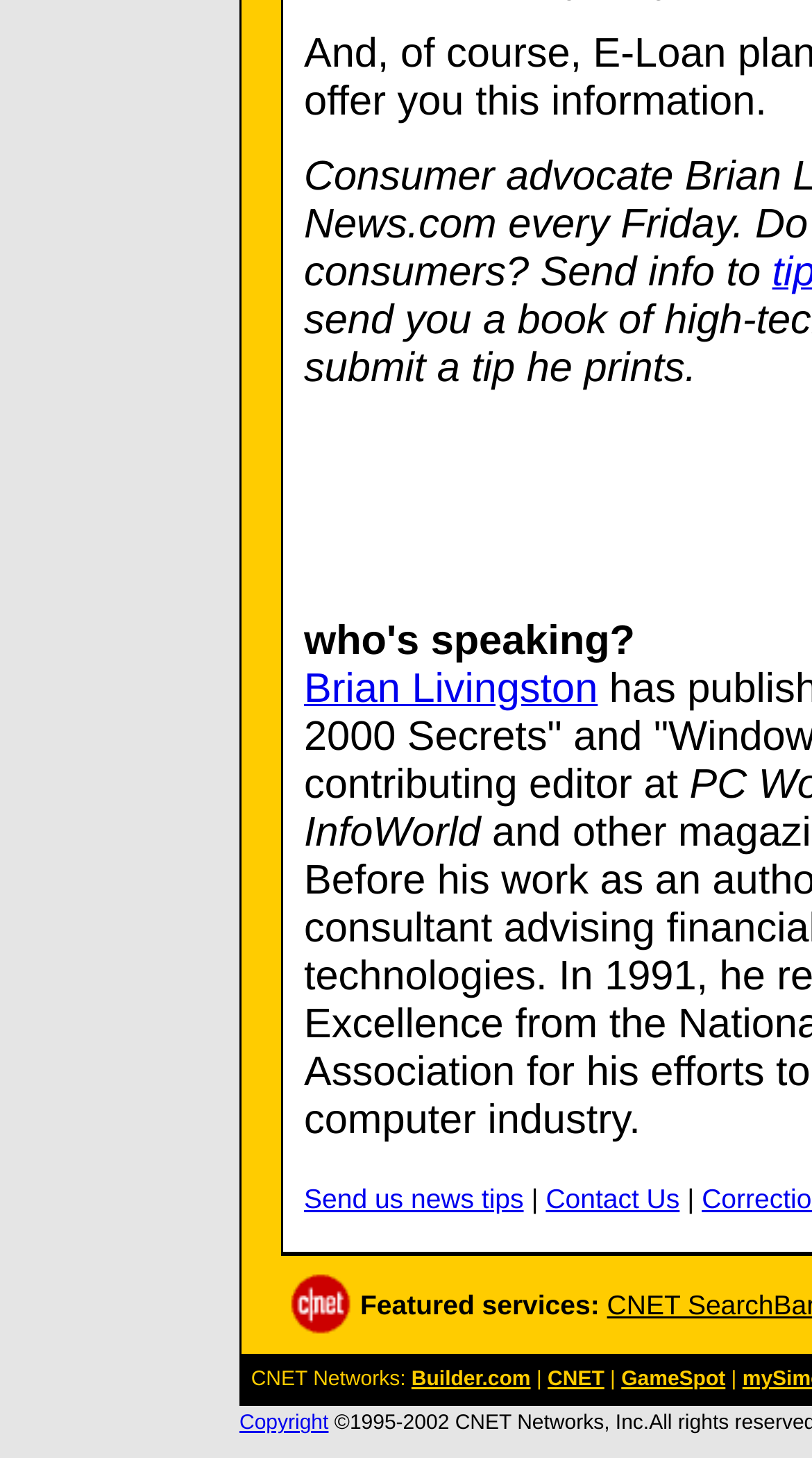Analyze the image and give a detailed response to the question:
What is the purpose of the link 'Copyright'?

The link 'Copyright' is likely to provide information about the copyright of the webpage or its content, which can be found at the bottom of the webpage with bounding box coordinates [0.295, 0.969, 0.405, 0.984].